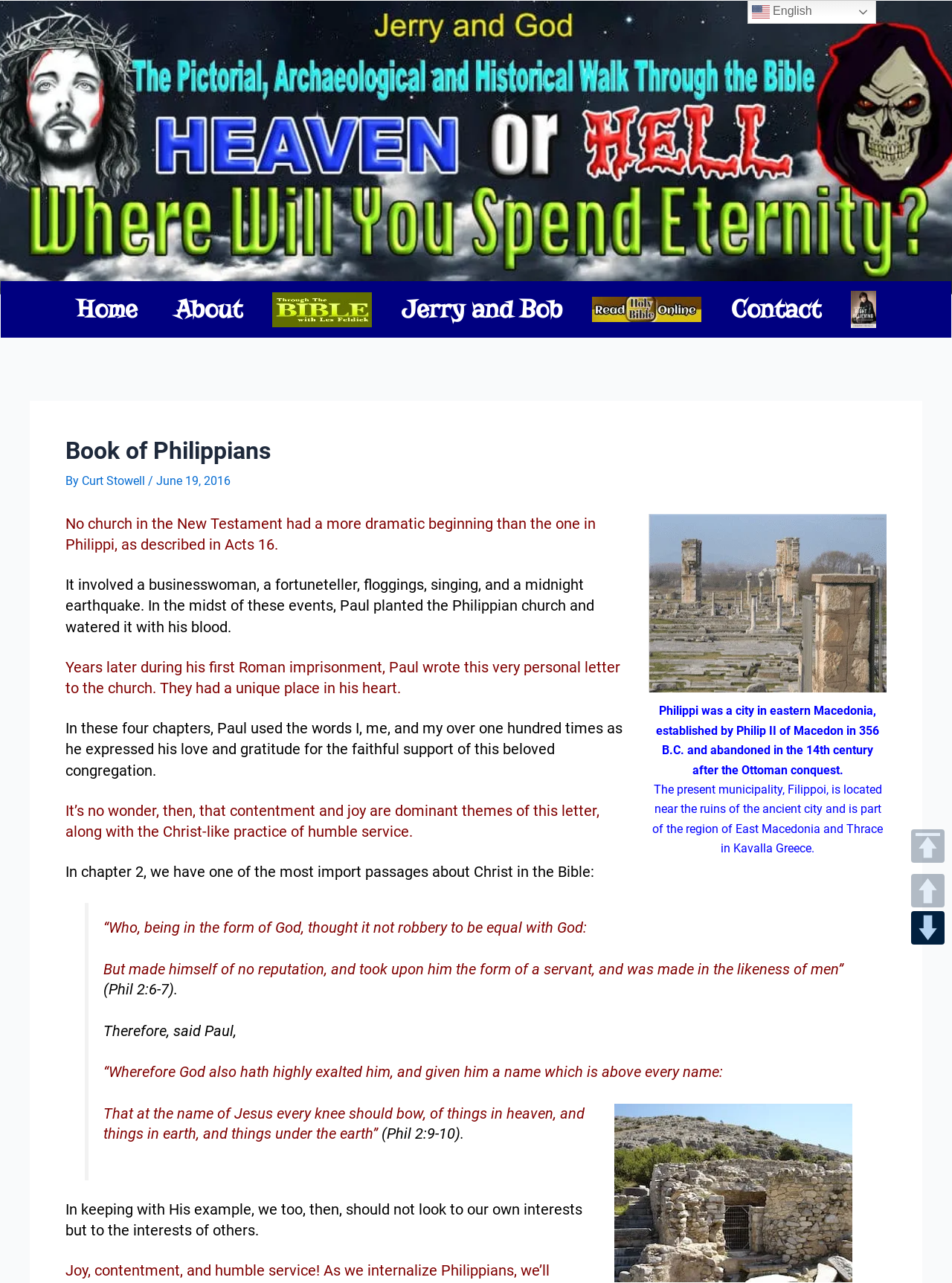Please locate and generate the primary heading on this webpage.

Book of Philippians